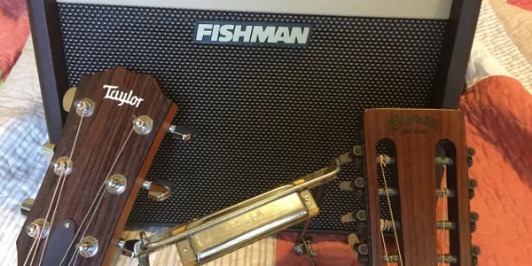How long has the artist been performing in Florida?
Refer to the image and answer the question using a single word or phrase.

Nearly three decades